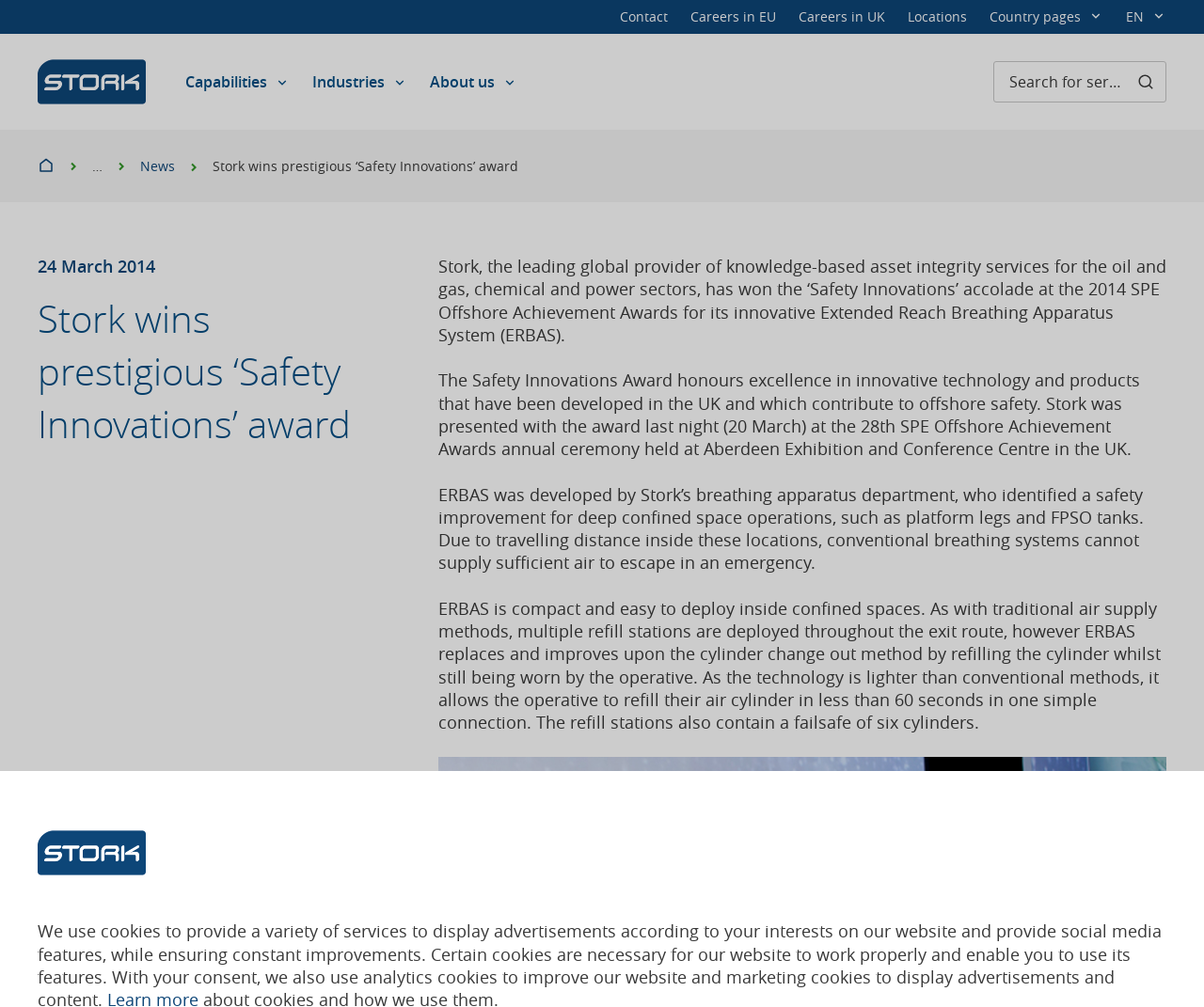Reply to the question with a brief word or phrase: What is the language of the webpage?

EN